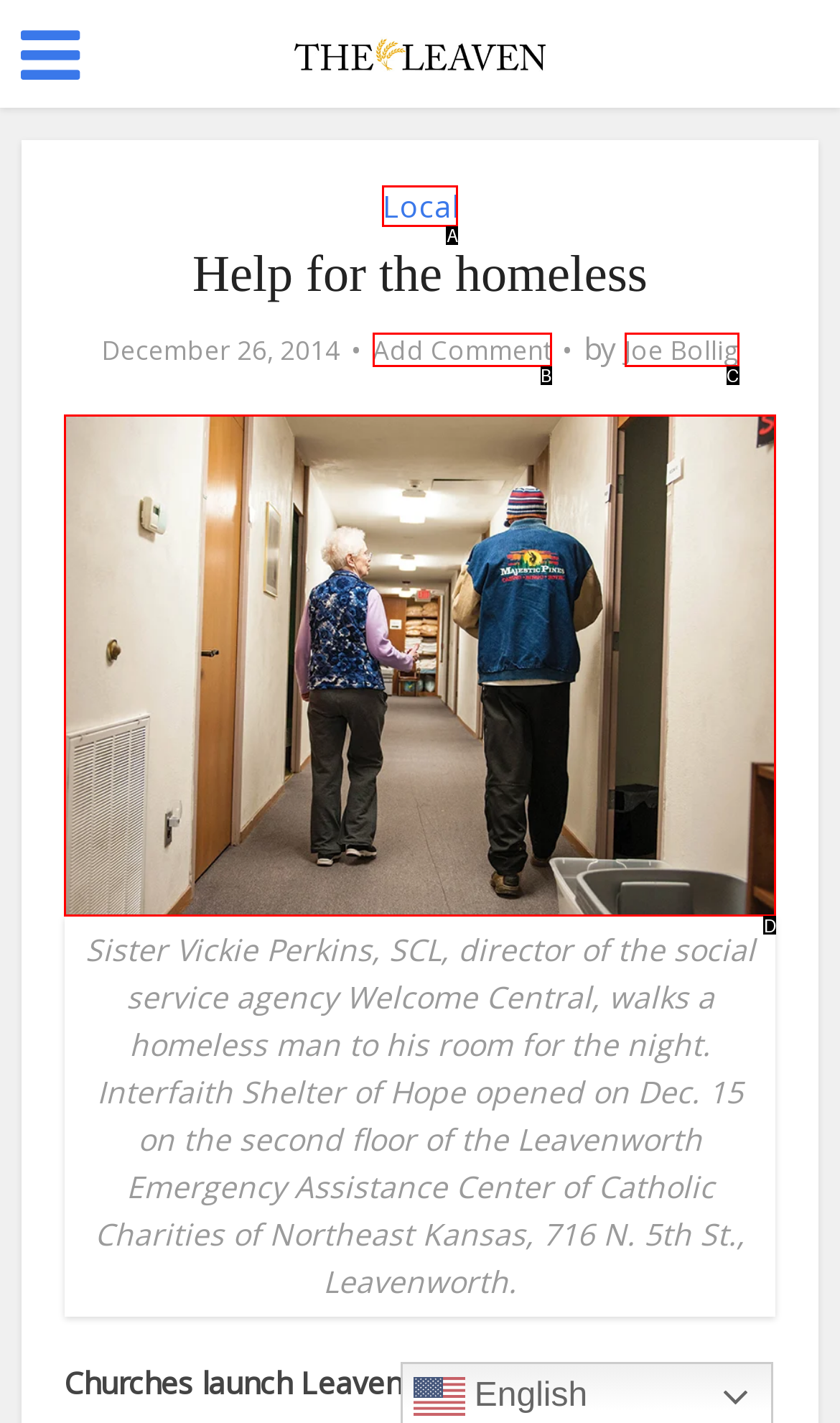Which HTML element matches the description: Local?
Reply with the letter of the correct choice.

A